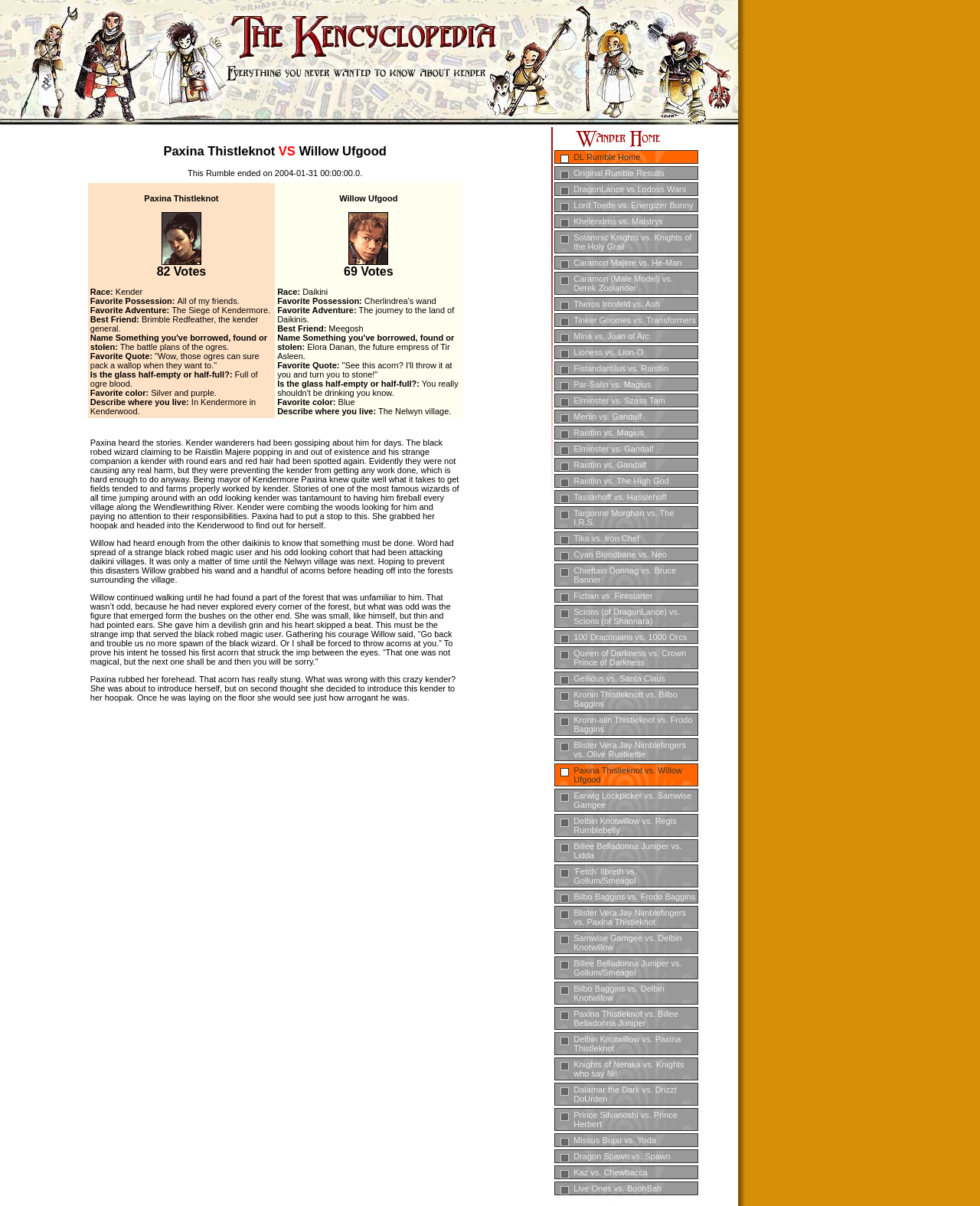Predict the bounding box of the UI element that fits this description: "Intermittent Fasting".

None